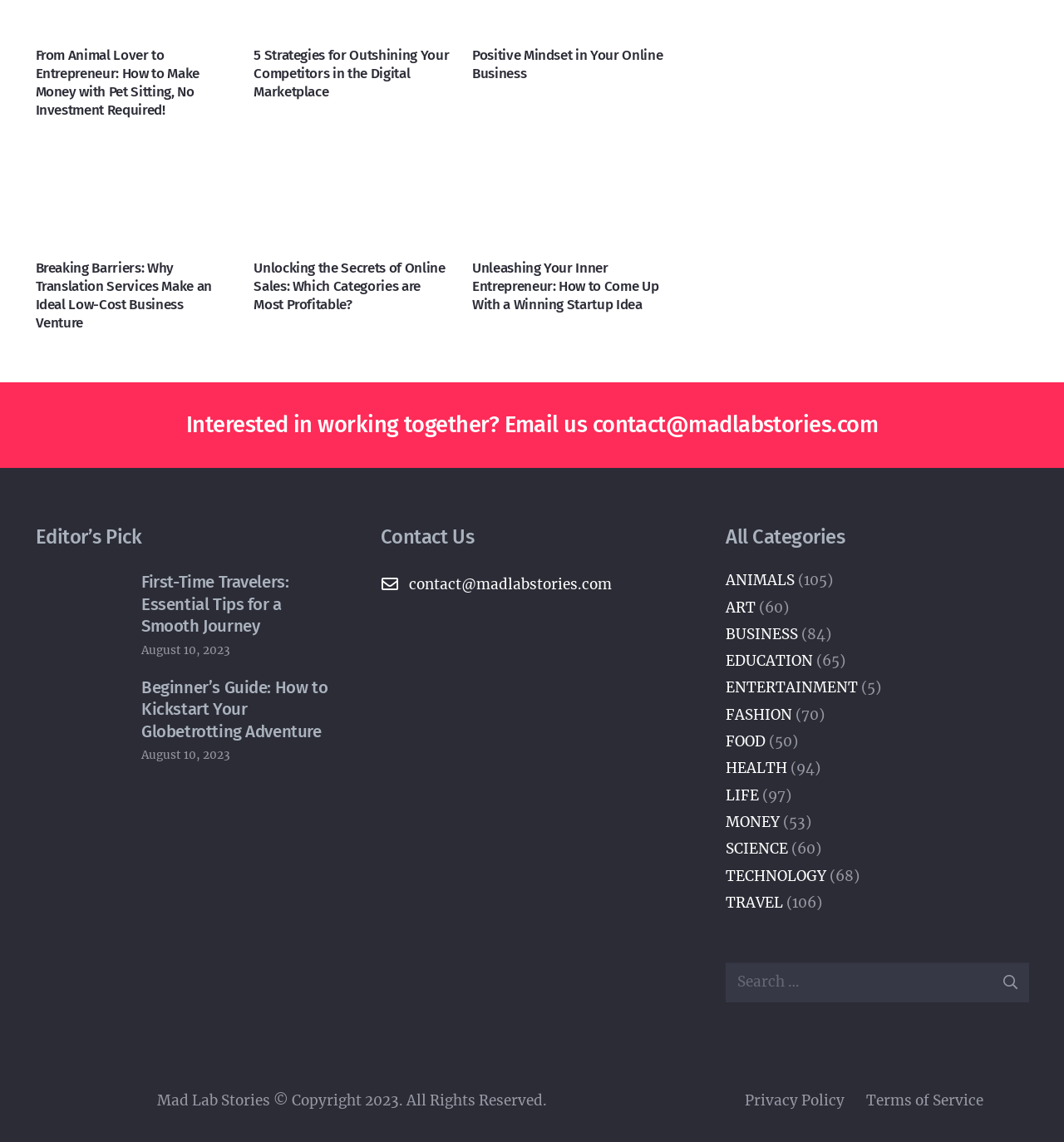Please reply to the following question using a single word or phrase: 
What is the title of the first article?

From Animal Lover to Entrepreneur